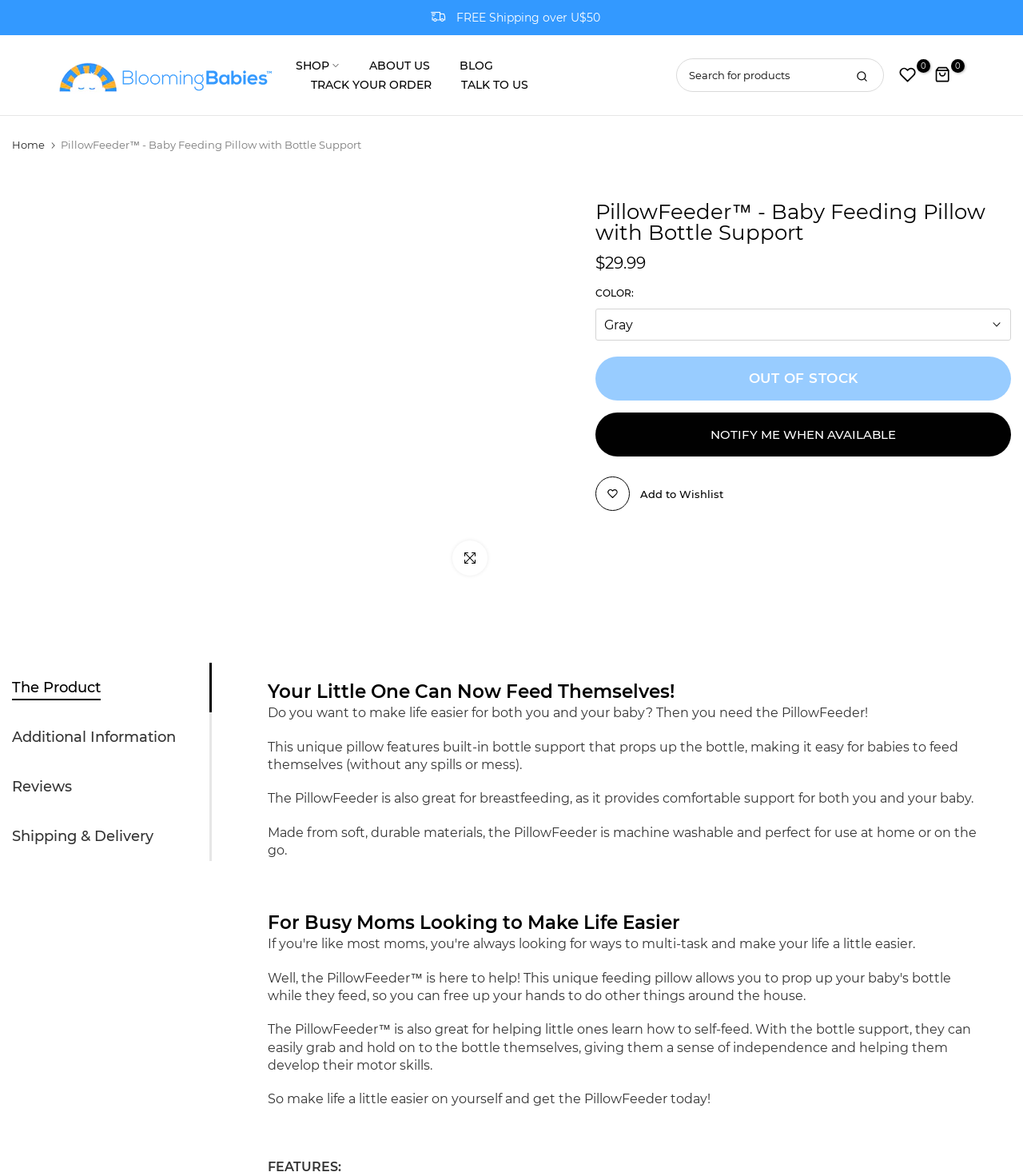Select the bounding box coordinates of the element I need to click to carry out the following instruction: "Search for products".

[0.661, 0.05, 0.864, 0.078]